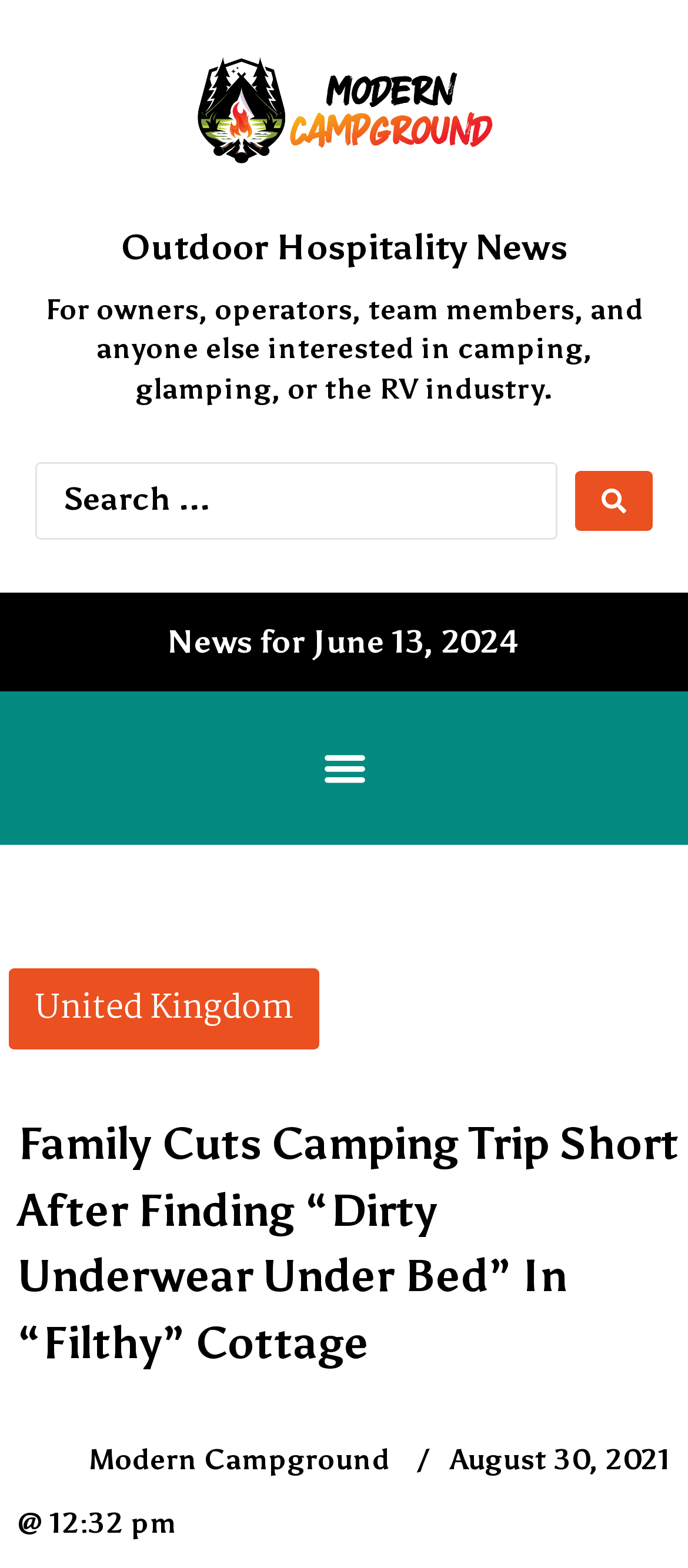What is the time of the news article?
Using the image as a reference, give a one-word or short phrase answer.

12:32 pm